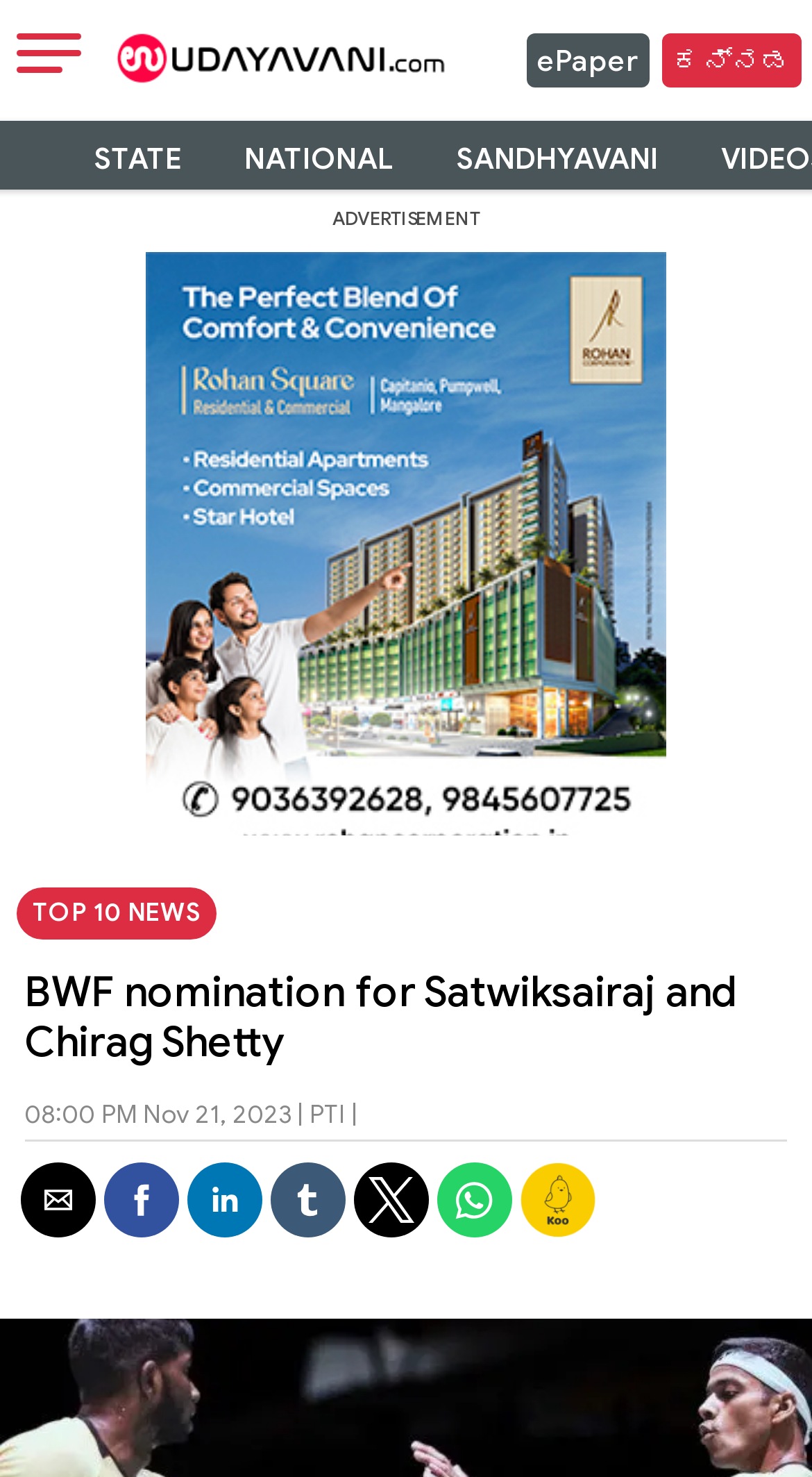Can you extract the headline from the webpage for me?

BWF nomination for Satwiksairaj and Chirag Shetty